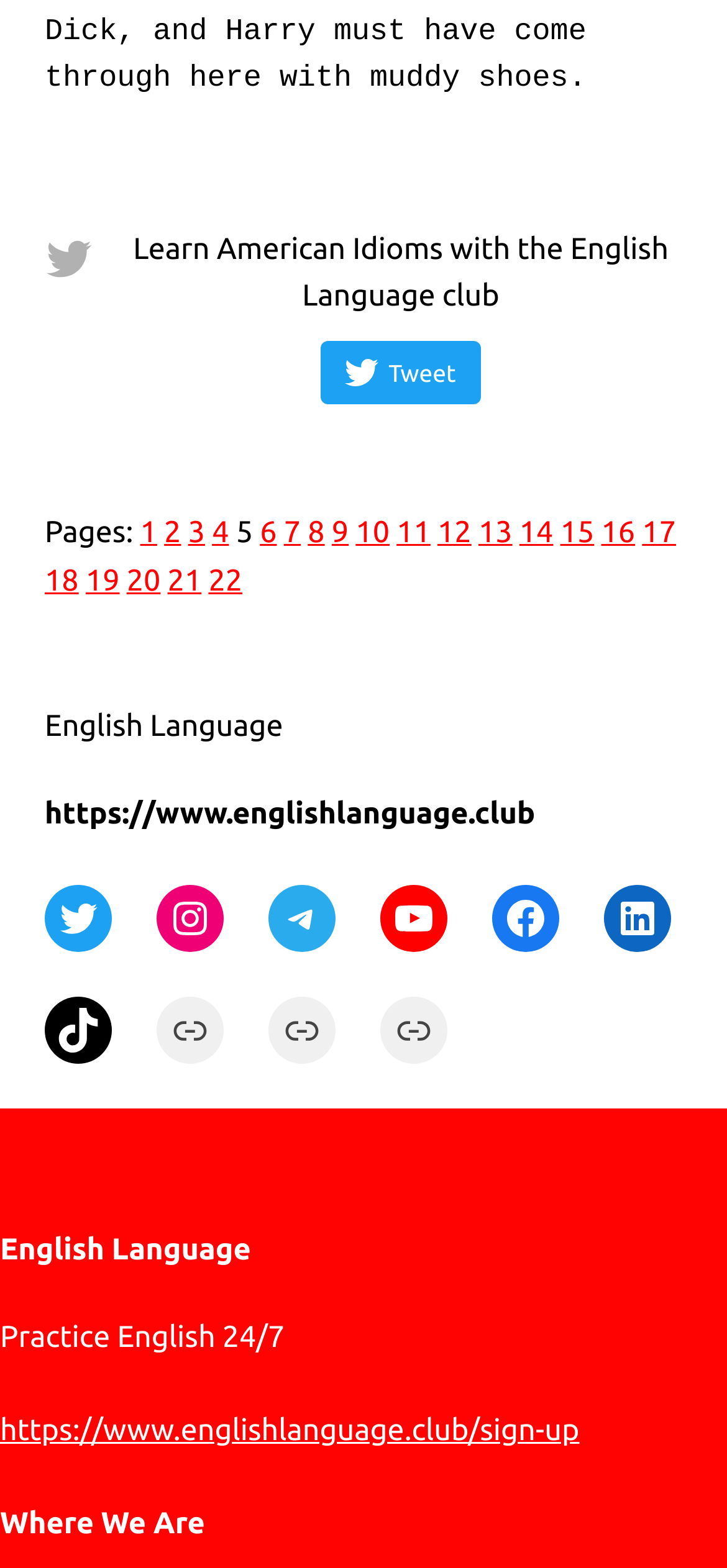Look at the image and write a detailed answer to the question: 
What is the name of the language club?

I found the text 'Learn American Idioms with the English Language club' in a blockquote element, which suggests that the name of the language club is 'English Language'.